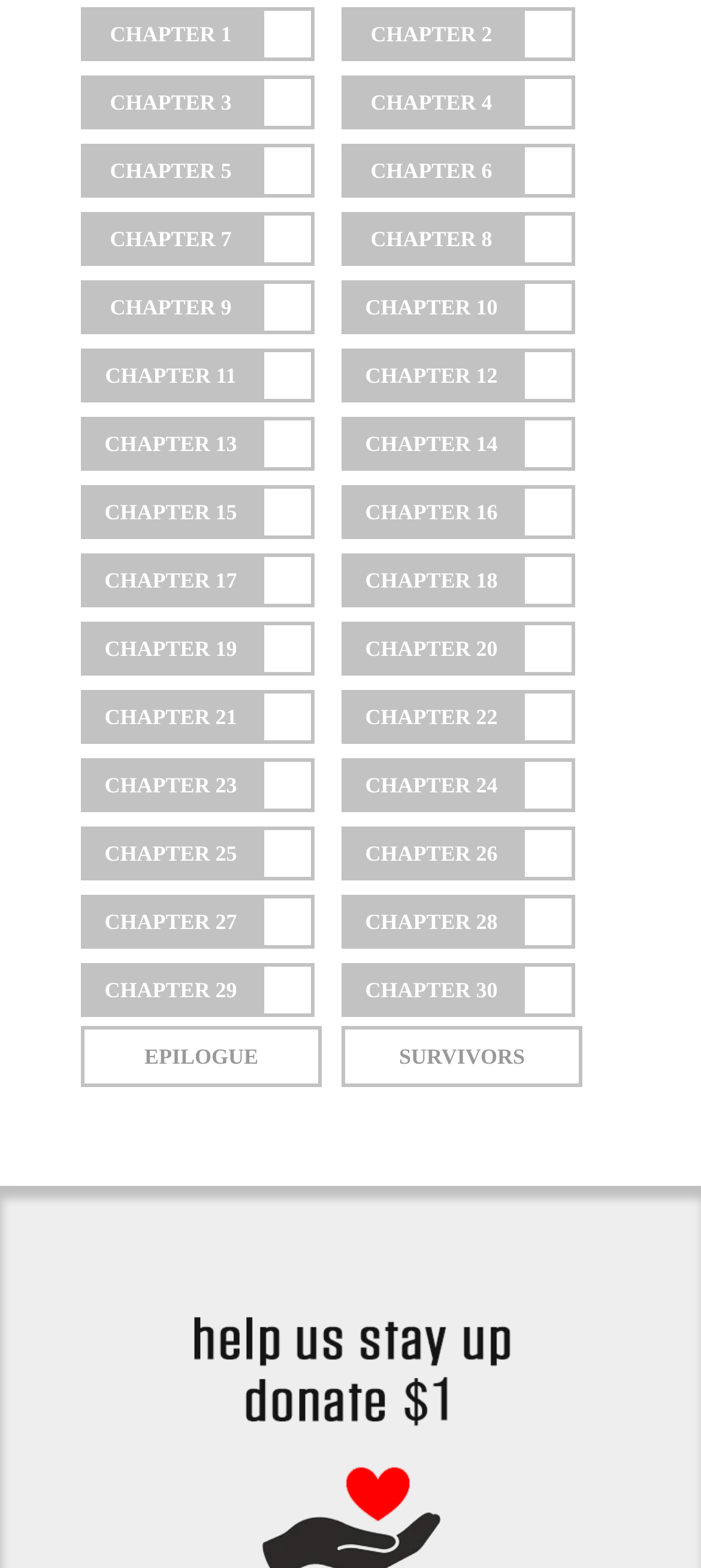What is the last chapter in this book? Using the information from the screenshot, answer with a single word or phrase.

CHAPTER 30